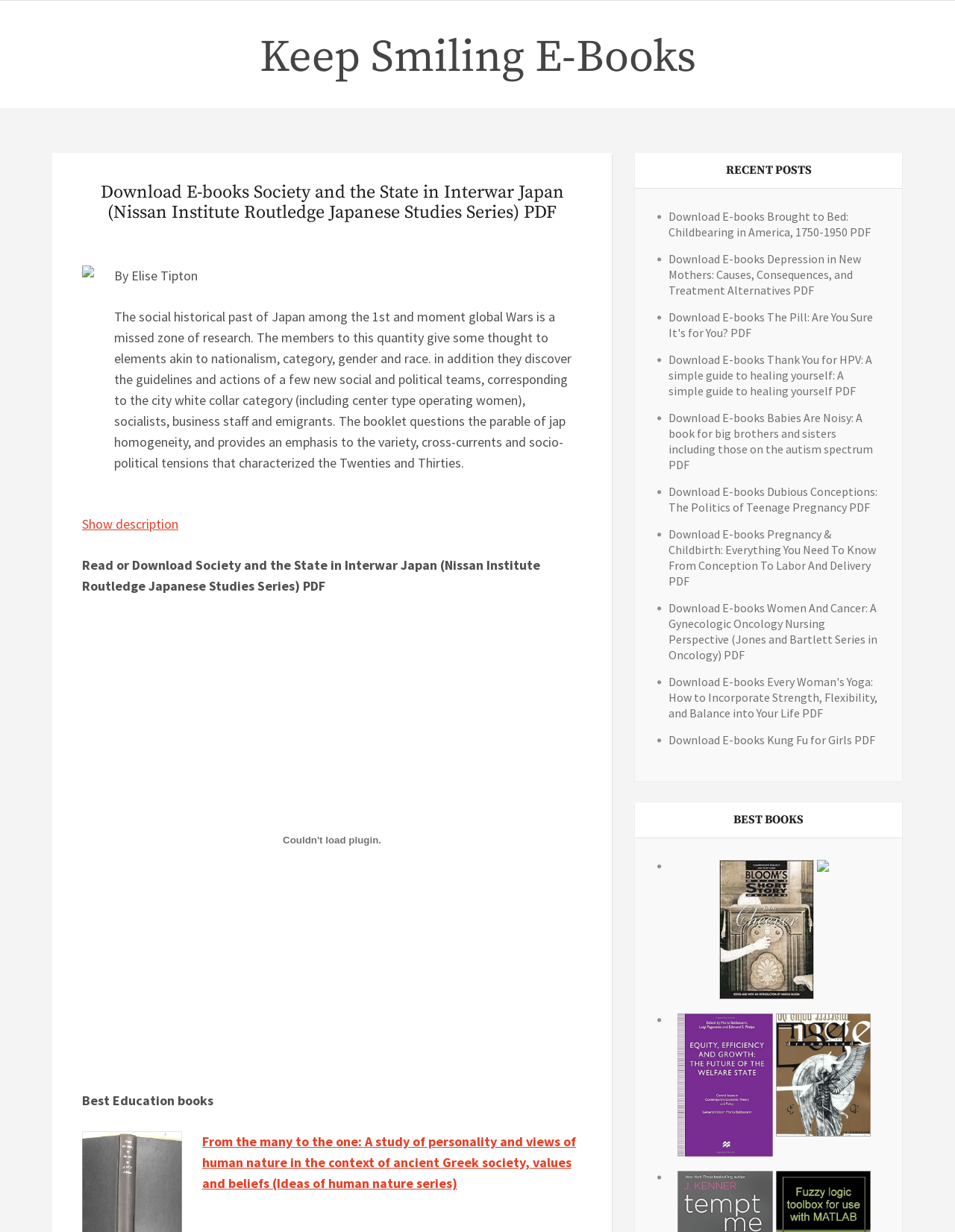Indicate the bounding box coordinates of the element that needs to be clicked to satisfy the following instruction: "Compare the product with others". The coordinates should be four float numbers between 0 and 1, i.e., [left, top, right, bottom].

None